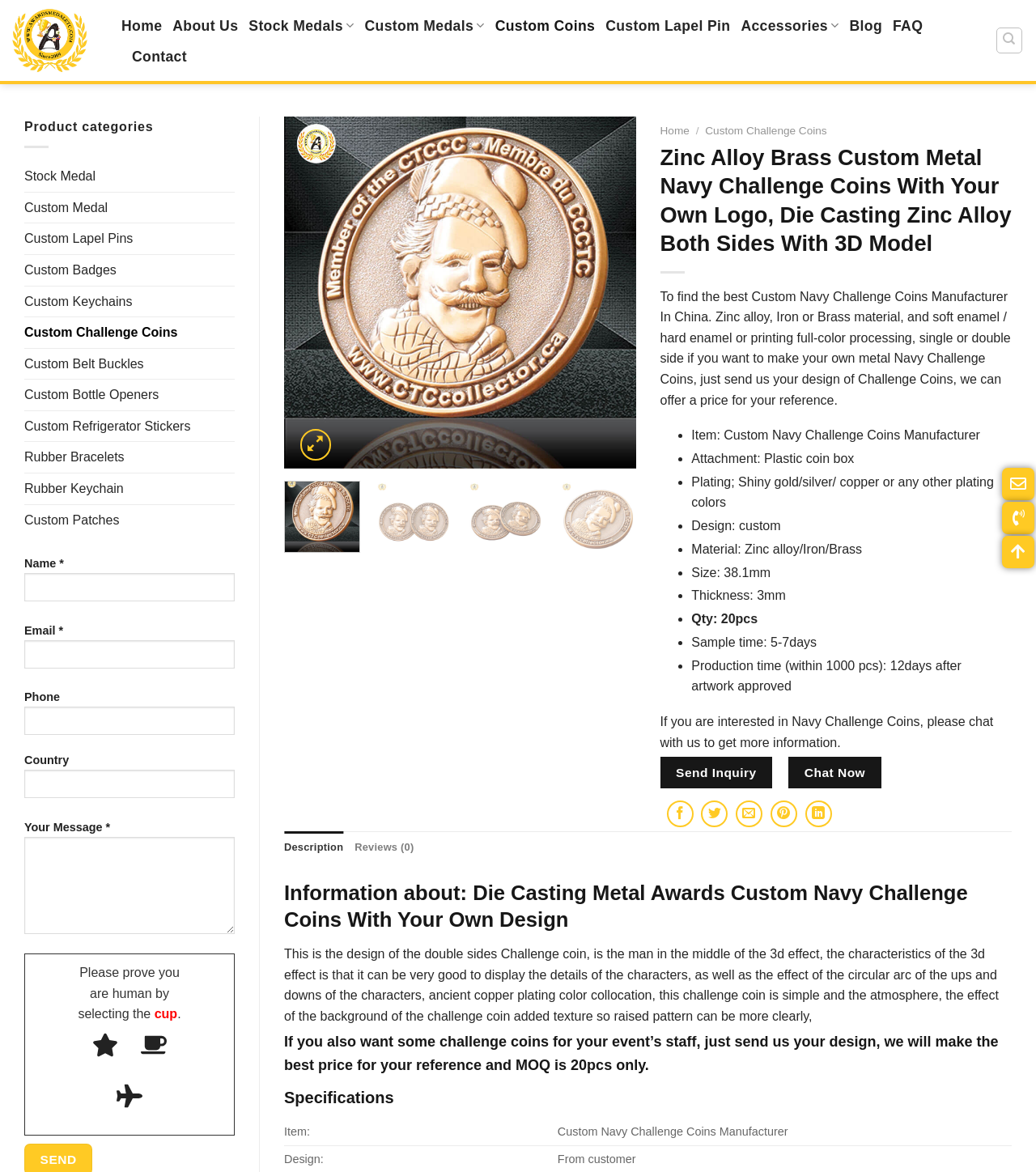What is the material of the custom coins?
Using the image, answer in one word or phrase.

Zinc alloy/Iron/Brass